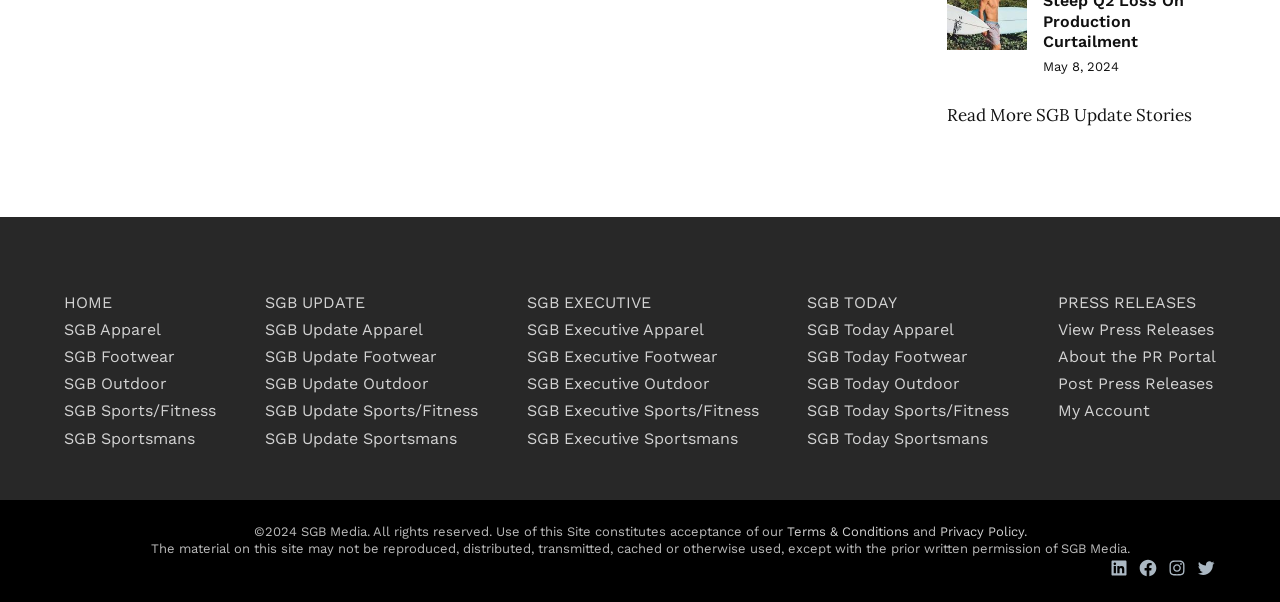What is the name of the company mentioned in the footer?
Using the visual information, respond with a single word or phrase.

SGB Media